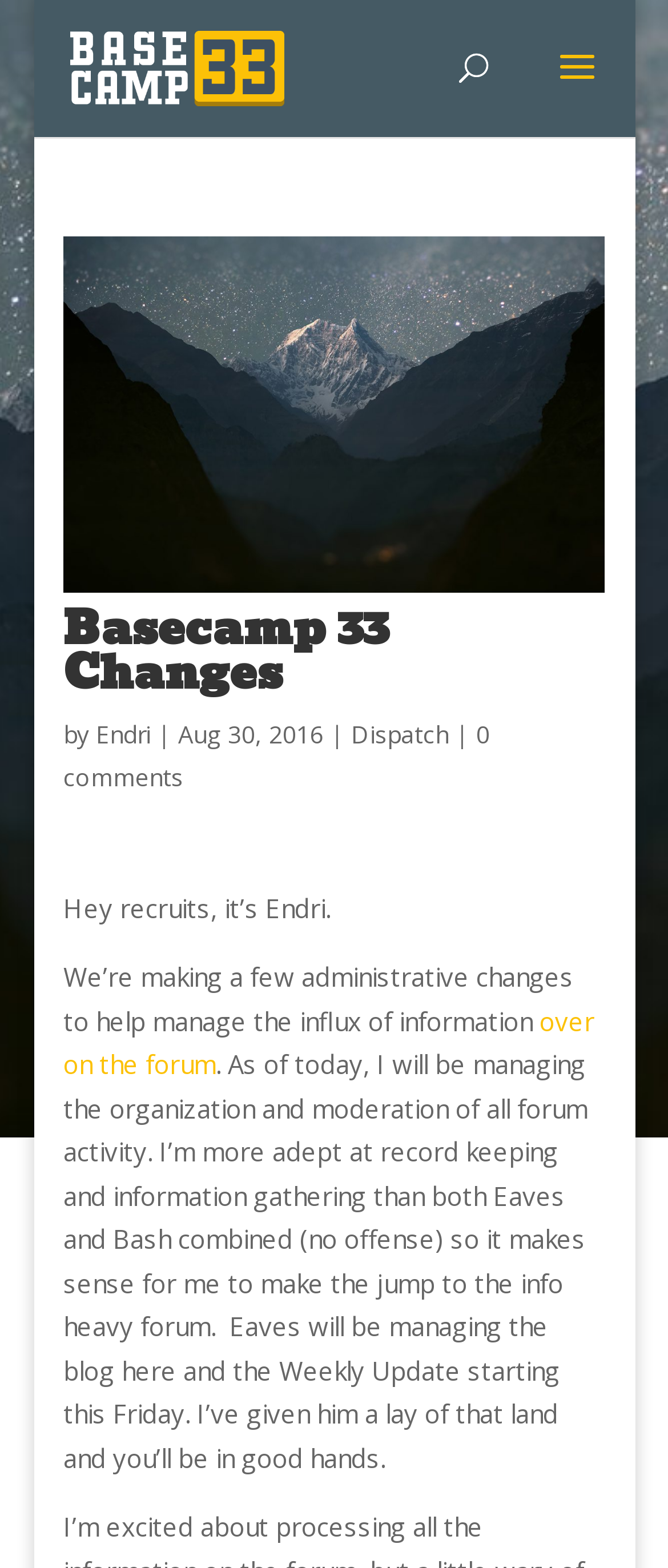What is Eaves managing starting this Friday?
Provide a detailed and extensive answer to the question.

According to the webpage content, it is mentioned that 'Eaves will be managing the blog here and the Weekly Update starting this Friday.' This indicates that Eaves will be responsible for the Weekly Update starting from Friday.